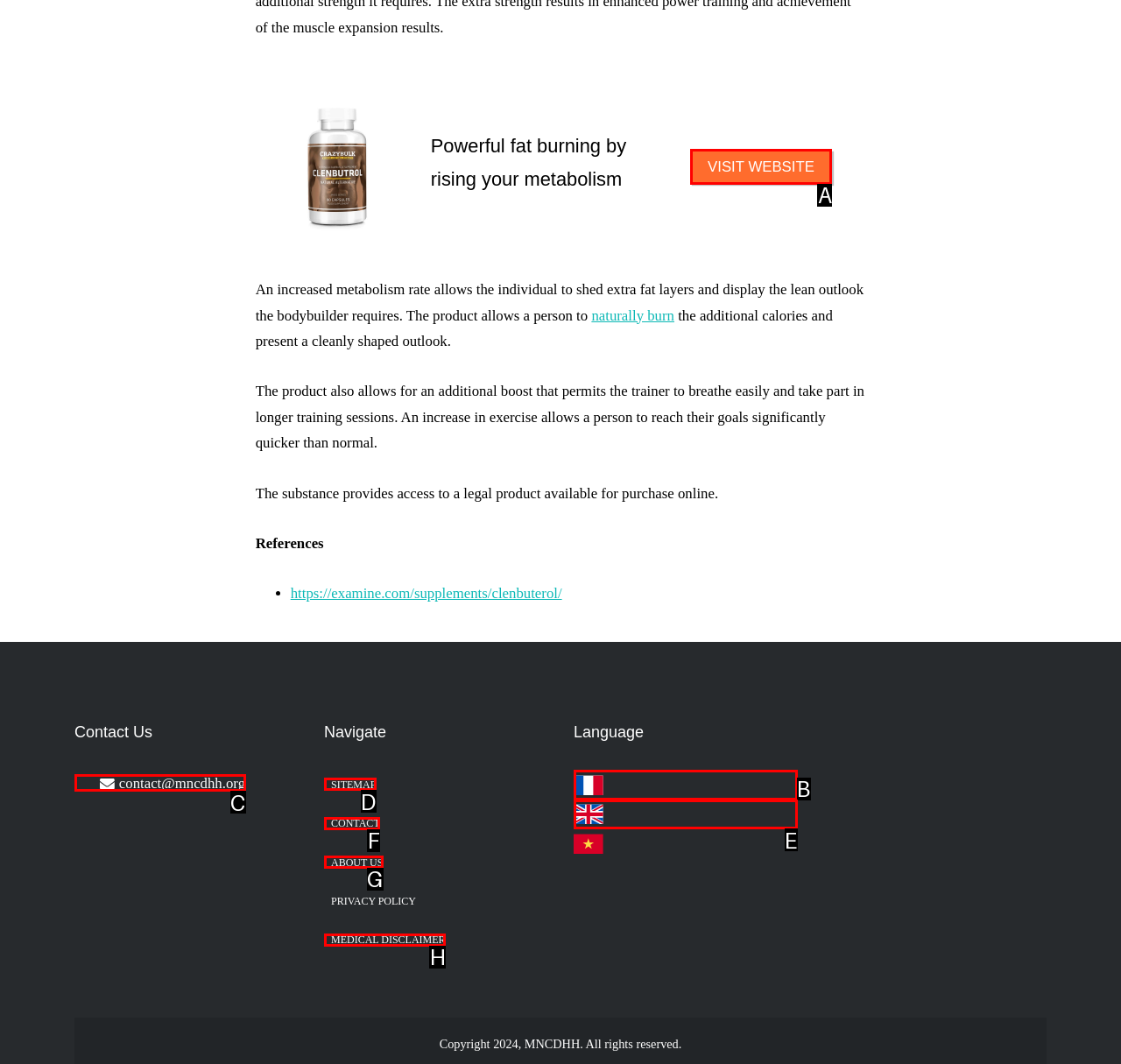Determine which HTML element to click to execute the following task: Click on 'VISIT WEBSITE' Answer with the letter of the selected option.

A